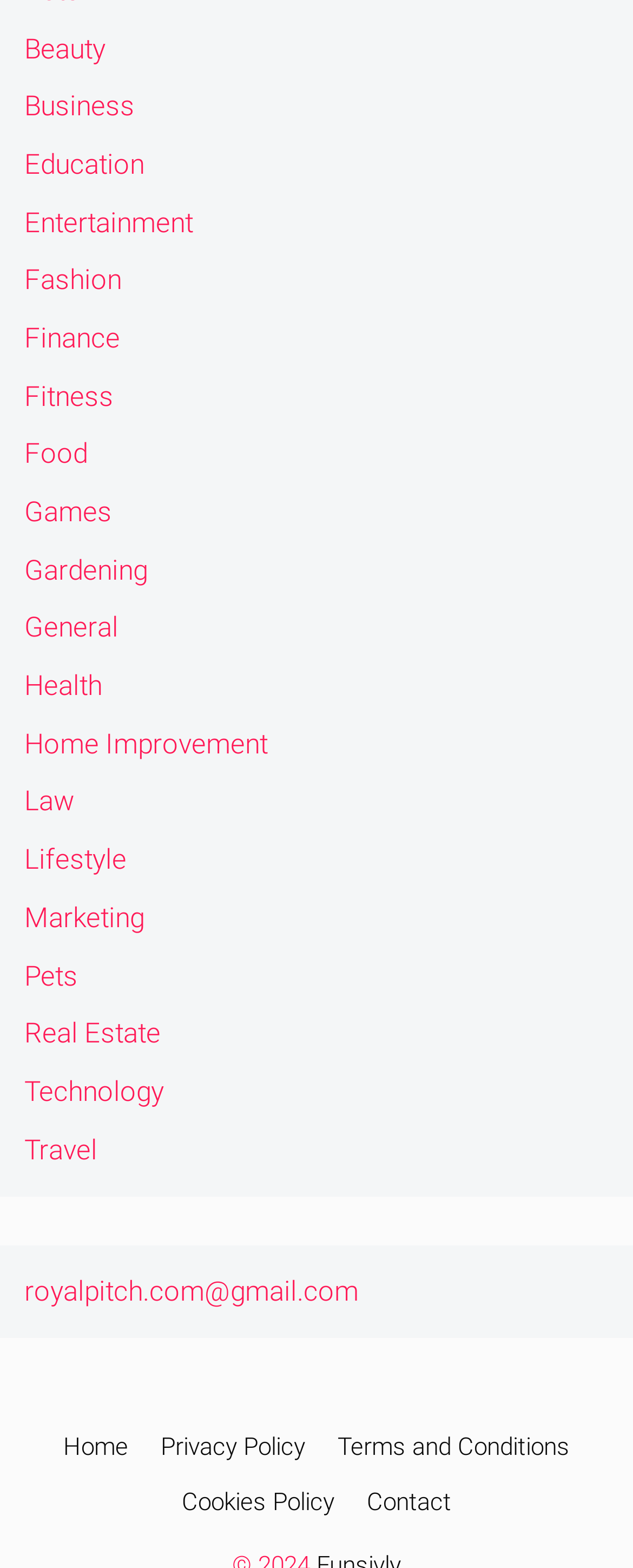Provide the bounding box coordinates of the HTML element this sentence describes: "Contact". The bounding box coordinates consist of four float numbers between 0 and 1, i.e., [left, top, right, bottom].

[0.579, 0.949, 0.713, 0.967]